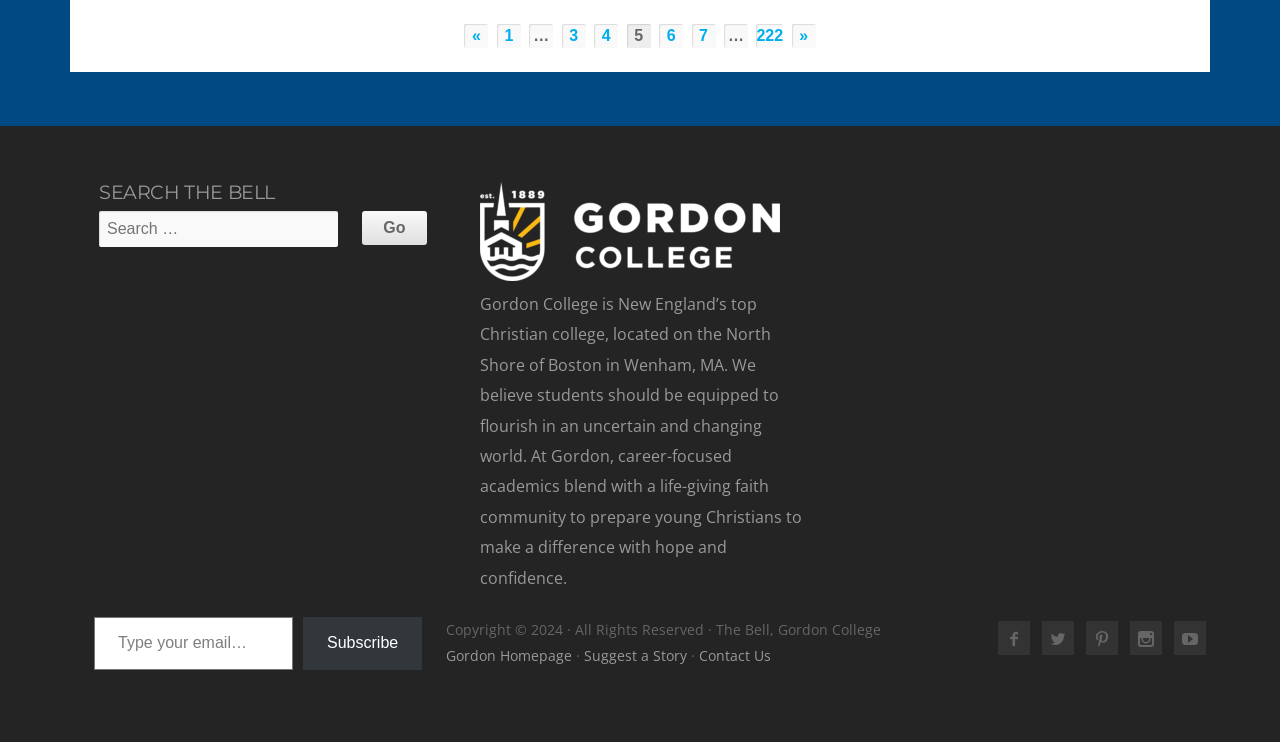Determine the bounding box coordinates of the UI element that matches the following description: "3". The coordinates should be four float numbers between 0 and 1 in the format [left, top, right, bottom].

[0.439, 0.032, 0.458, 0.065]